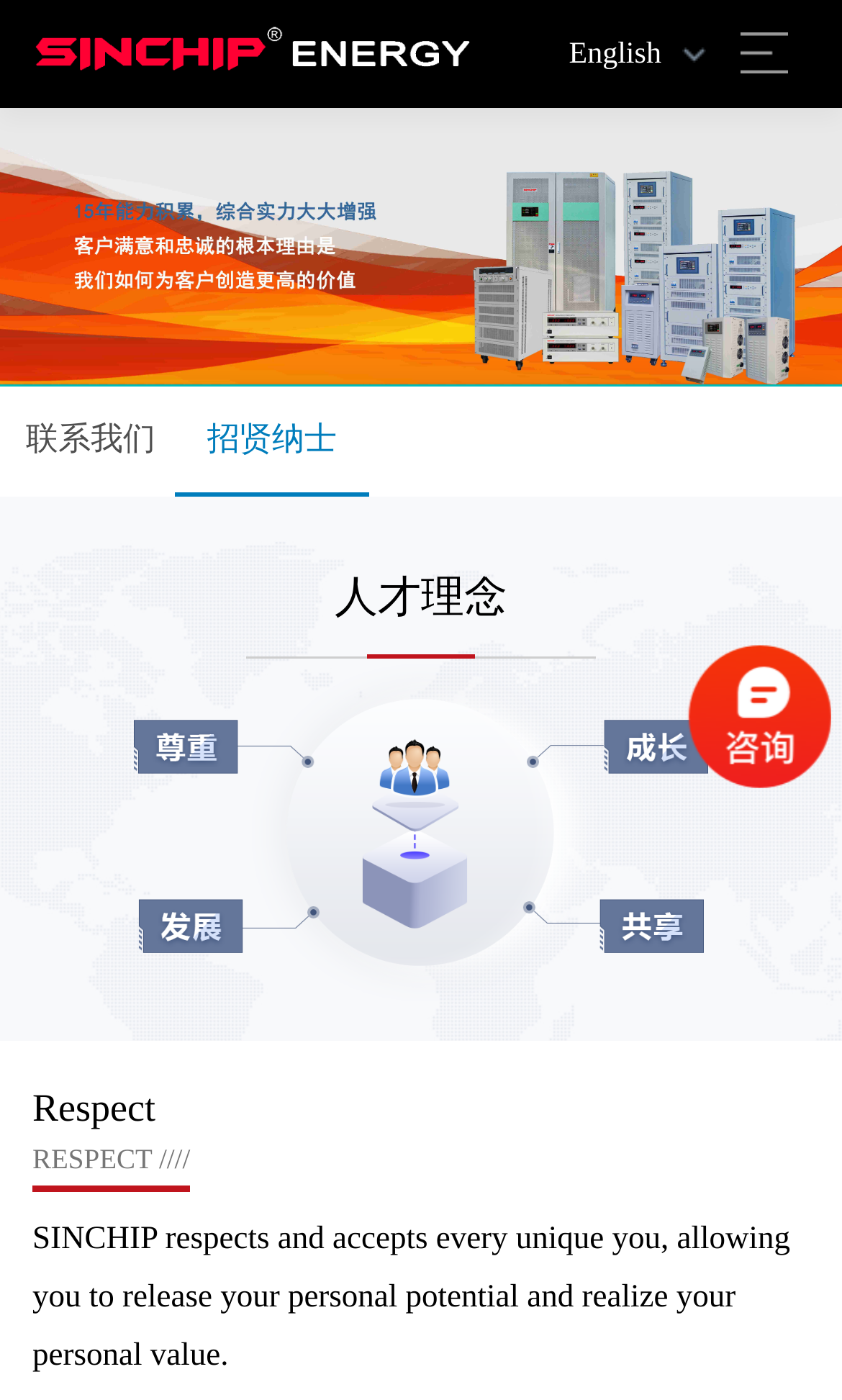Use a single word or phrase to answer the question:
What is the purpose of the '招贤纳士' link on the webpage?

Unknown